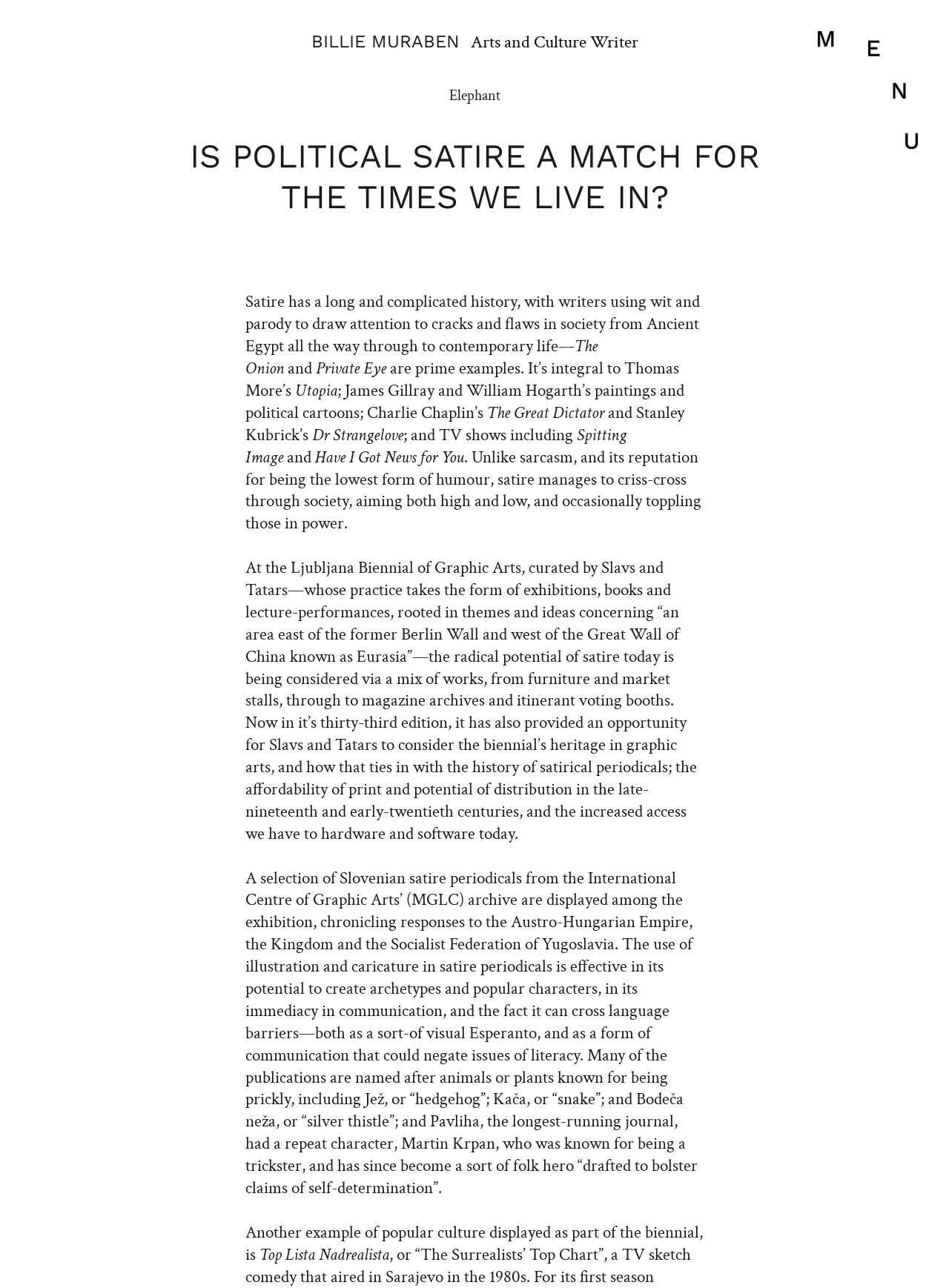Locate and generate the text content of the webpage's heading.

Elephant

IS POLITICAL SATIRE A MATCH FOR THE TIMES WE LIVE IN?